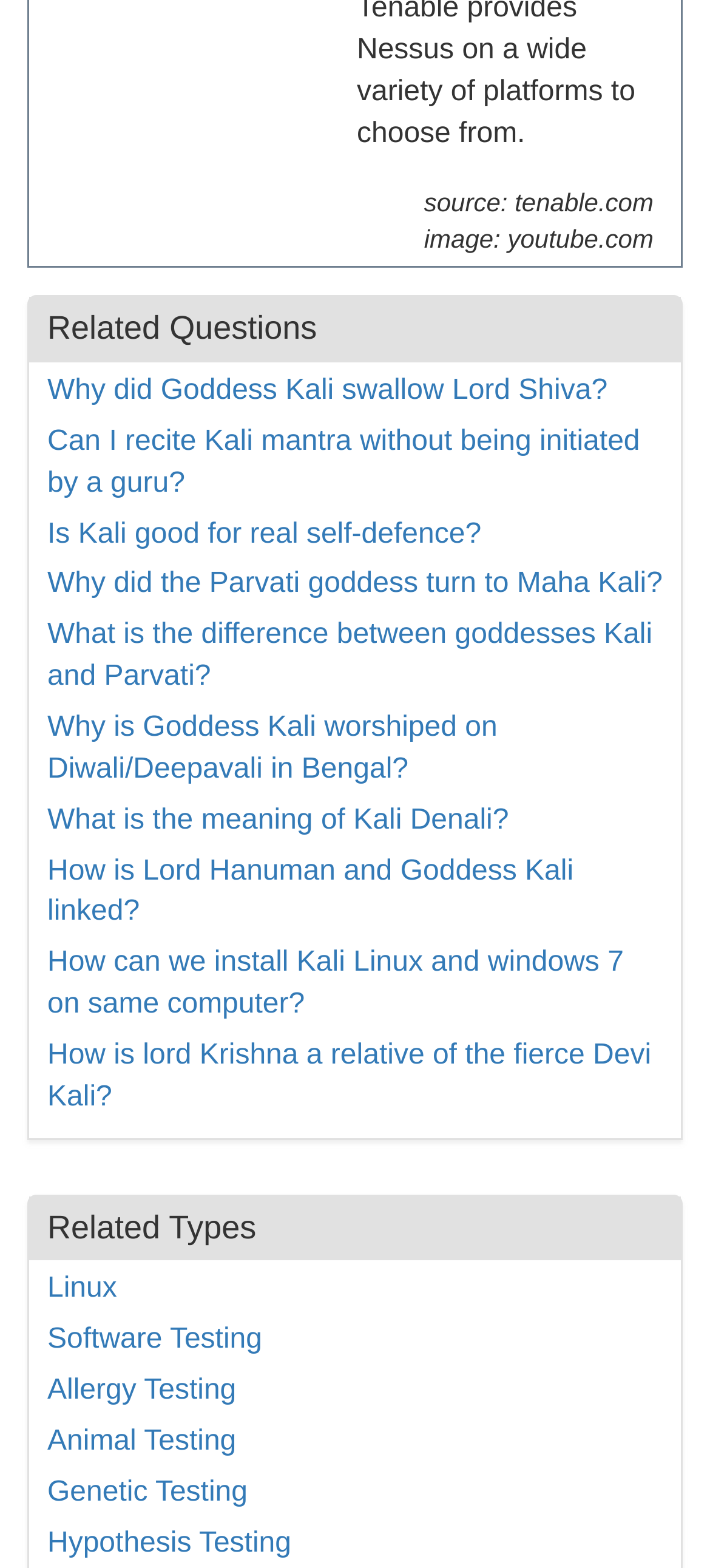Please specify the bounding box coordinates of the clickable region necessary for completing the following instruction: "explore the link to youtube.com". The coordinates must consist of four float numbers between 0 and 1, i.e., [left, top, right, bottom].

[0.715, 0.142, 0.921, 0.161]